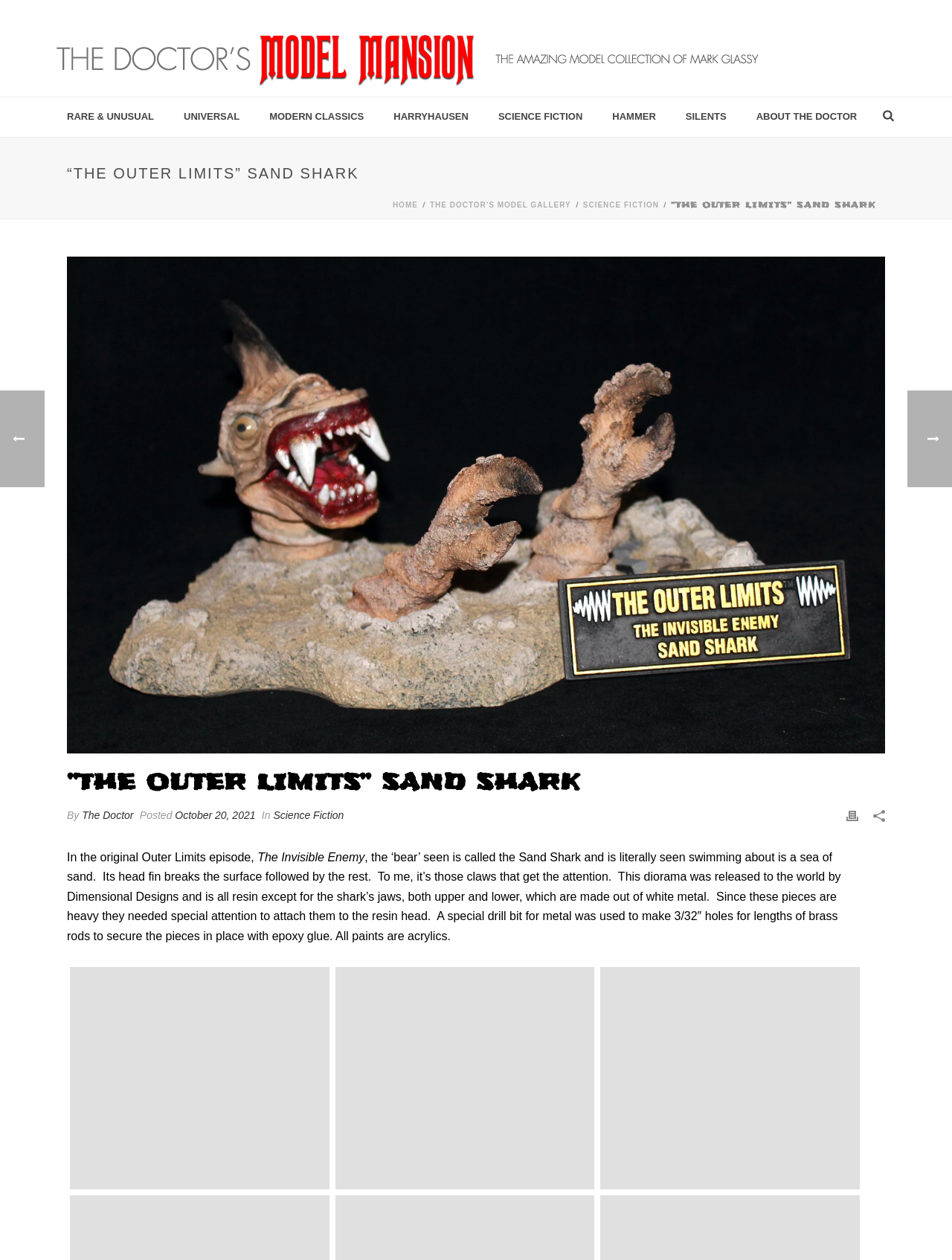Please locate the bounding box coordinates of the element that needs to be clicked to achieve the following instruction: "View 'THE DOCTOR'S MODEL GALLERY'". The coordinates should be four float numbers between 0 and 1, i.e., [left, top, right, bottom].

[0.451, 0.159, 0.6, 0.166]